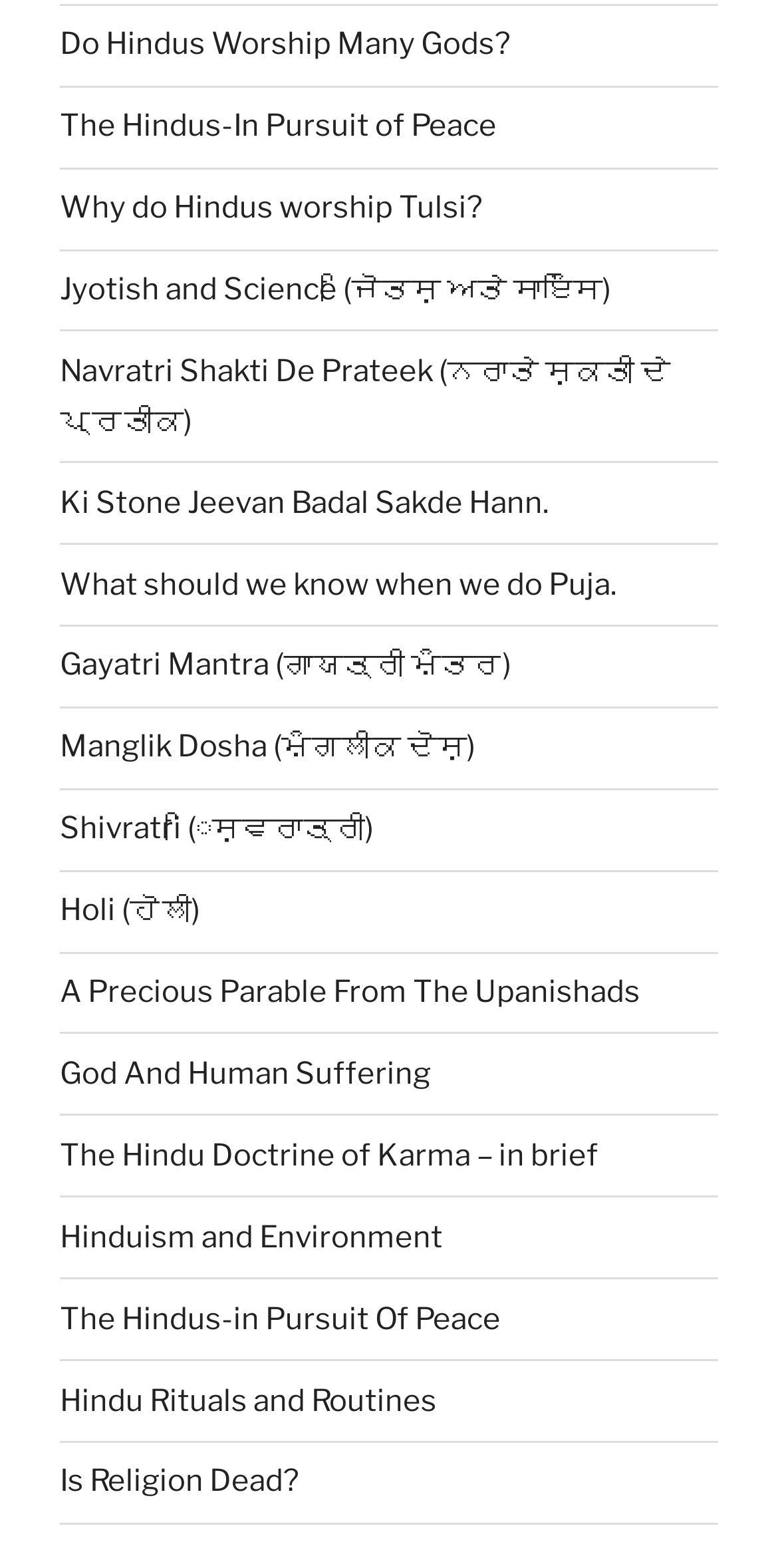Specify the bounding box coordinates of the area that needs to be clicked to achieve the following instruction: "Discover the meaning of 'Gayatri Mantra'".

[0.077, 0.413, 0.656, 0.436]